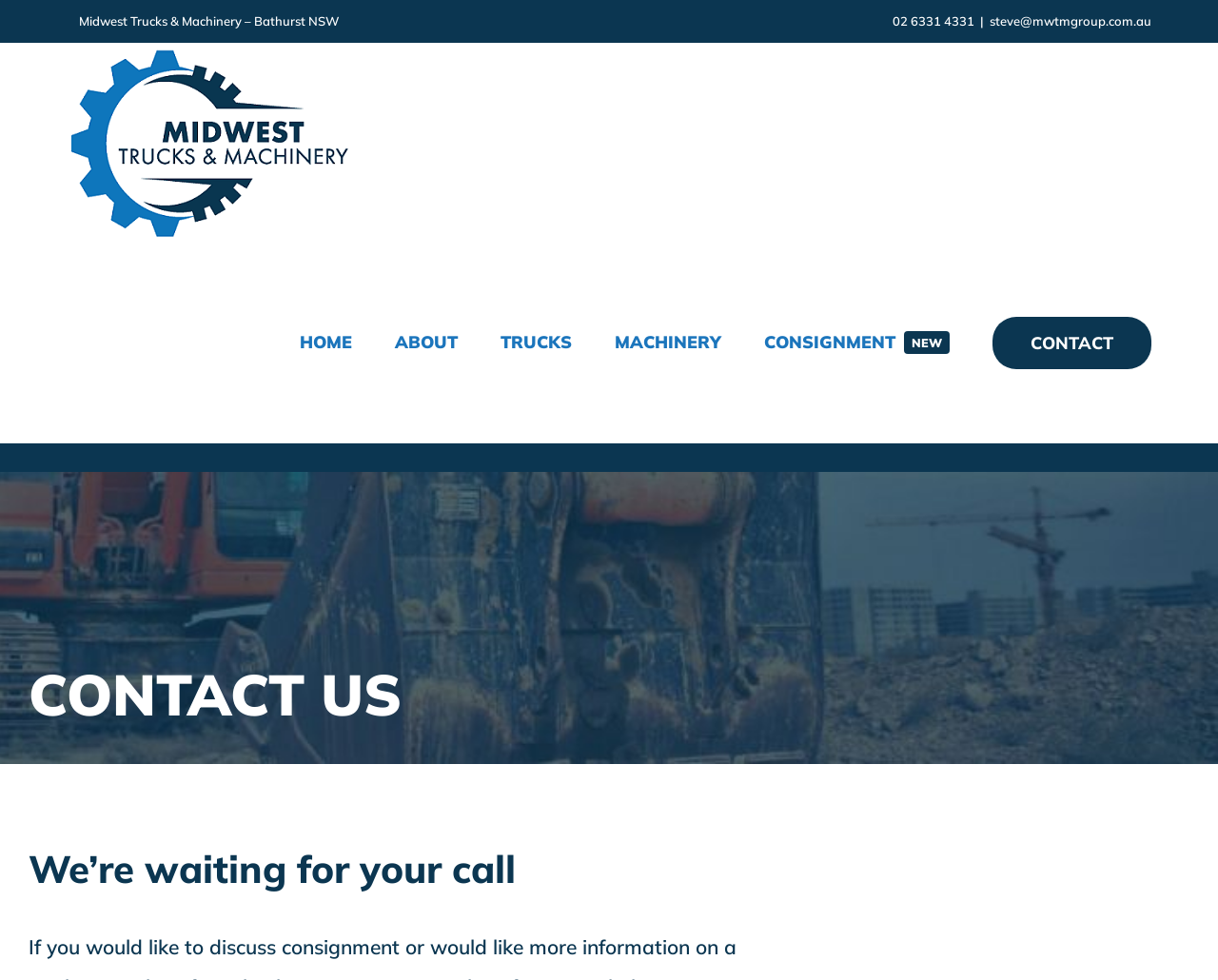How many main menu items are there?
Provide a fully detailed and comprehensive answer to the question.

I counted the number of link elements within the navigation element labeled 'Main Menu'. There are 6 link elements, which correspond to the main menu items: 'HOME', 'ABOUT', 'TRUCKS', 'MACHINERY', 'CONSIGNMENT NEW', and 'CONTACT'.